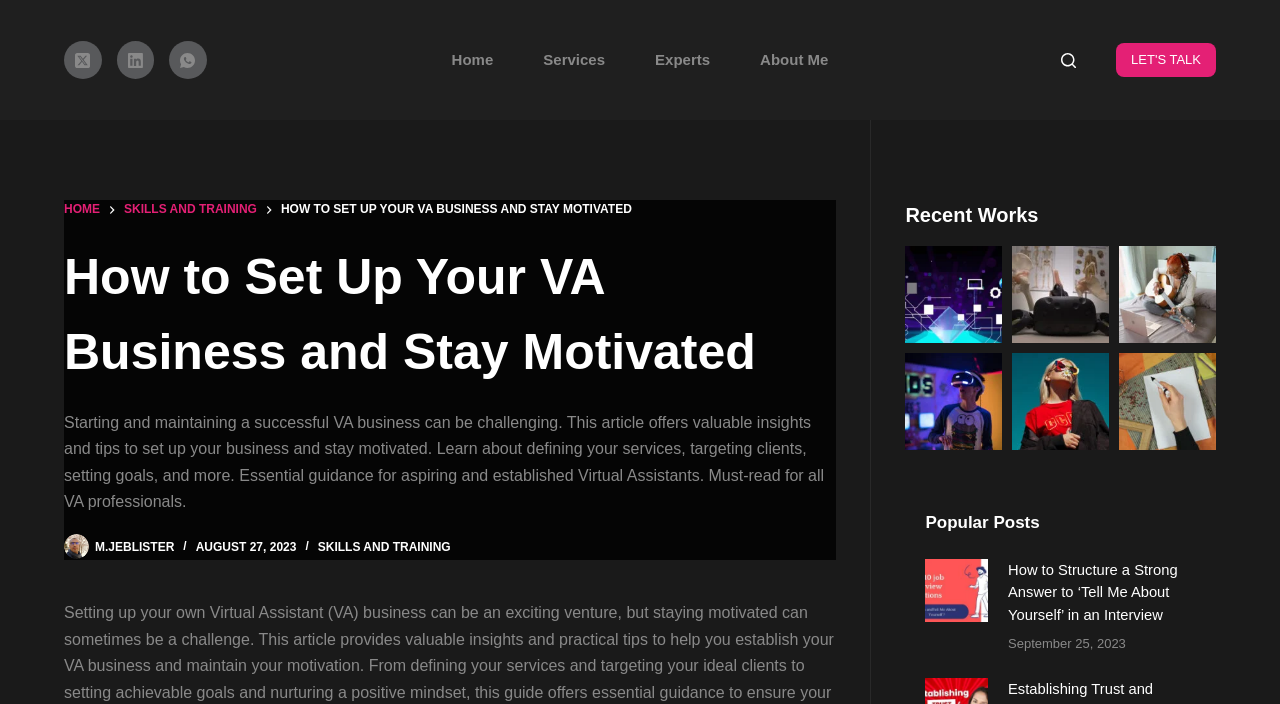Please look at the image and answer the question with a detailed explanation: What is the author of the article?

The author of the article can be found at the bottom of the page, where it says 'M.Jeblister' with an image next to it, indicating that it is the author's name.